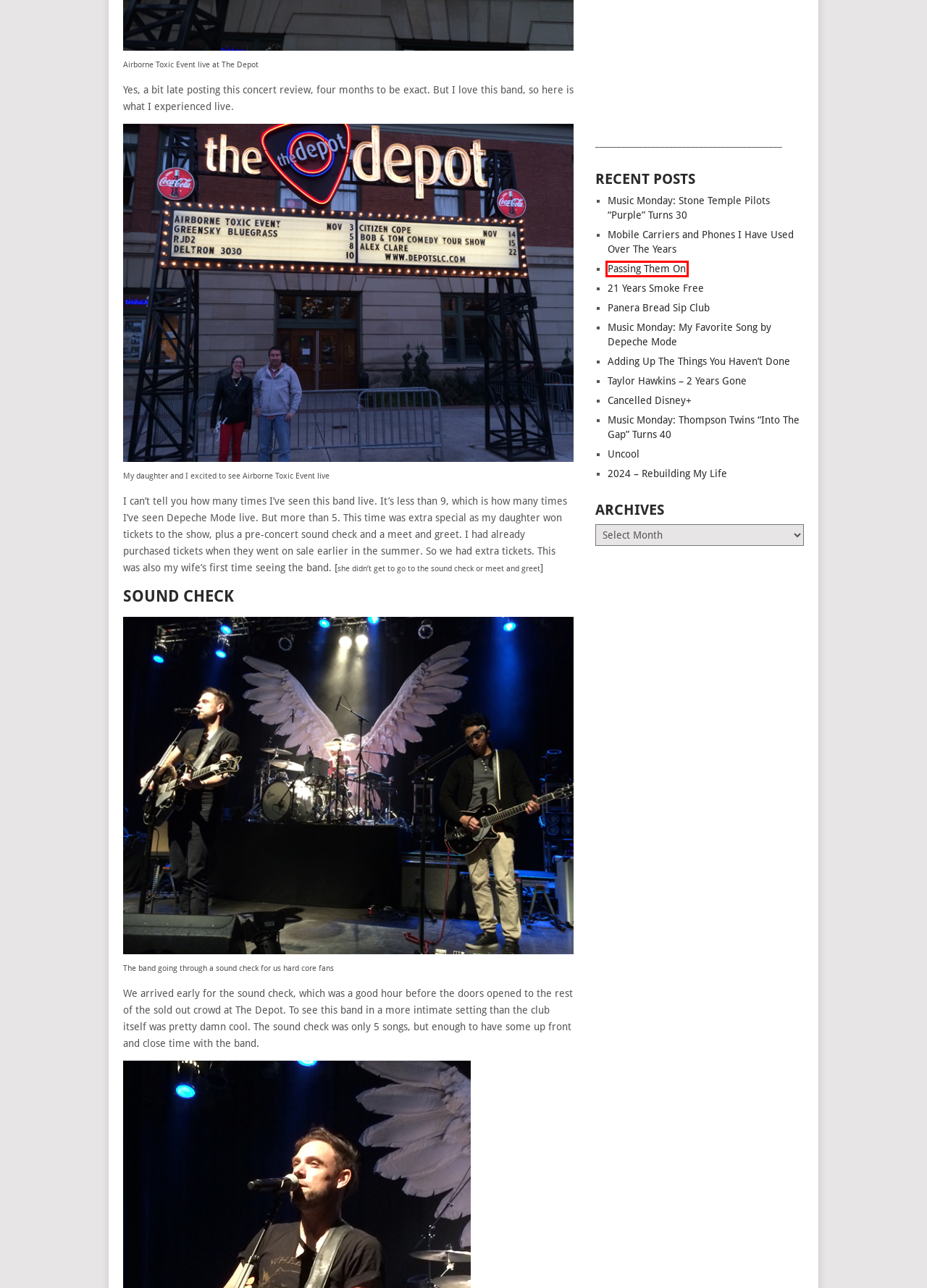Review the screenshot of a webpage which includes a red bounding box around an element. Select the description that best fits the new webpage once the element in the bounding box is clicked. Here are the candidates:
A. Panera Bread Sip Club | Banal Leakage
B. Music Monday: My Favorite Song by Depeche Mode | Banal Leakage
C. Passing Them On | Banal Leakage
D. Music Monday: Thompson Twins “Into The Gap” Turns 40 | Banal Leakage
E. 21 Years Smoke Free | Banal Leakage
F. Cancelled Disney+ | Banal Leakage
G. 2024 – Rebuilding My Life | Banal Leakage
H. Uncool | Banal Leakage

C